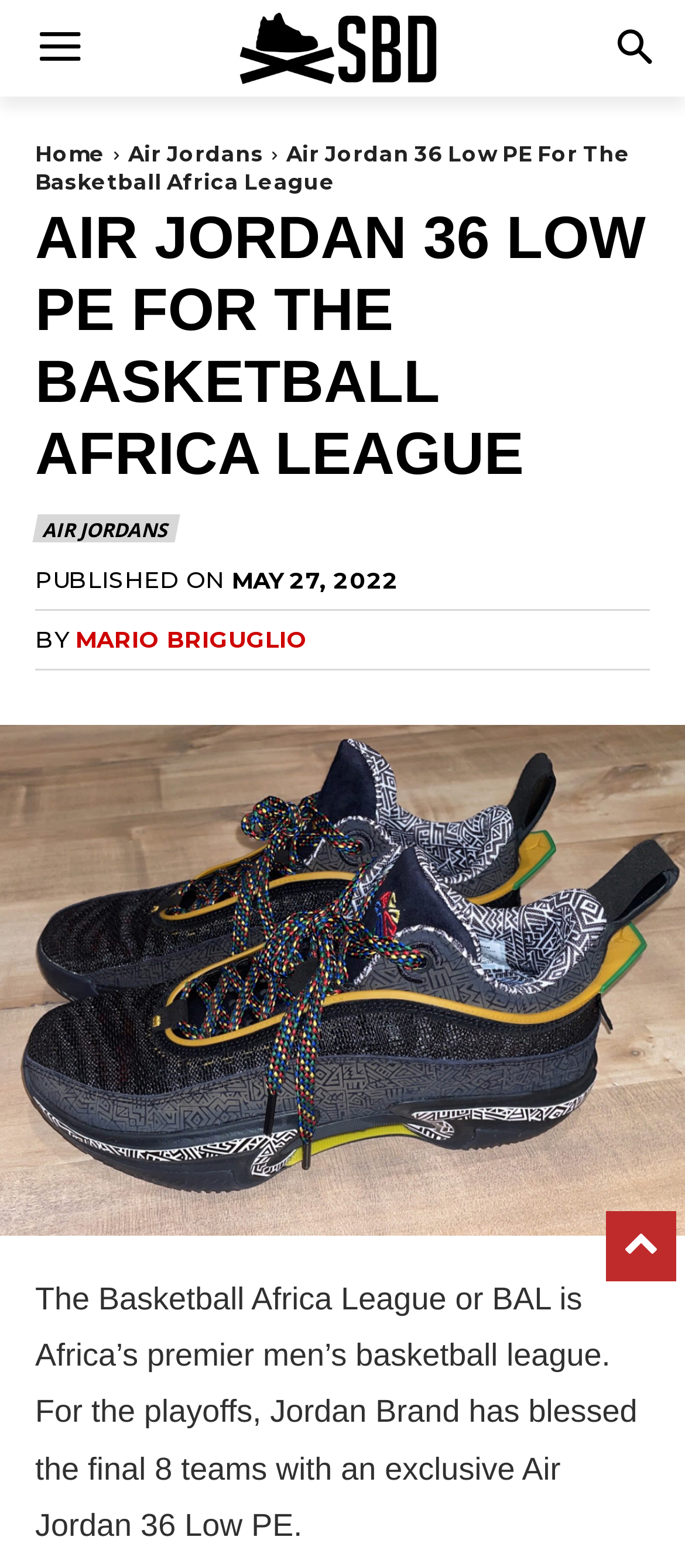What is the name of the shoe model?
Could you give a comprehensive explanation in response to this question?

I found the answer by looking at the text 'Air Jordan 36 Low PE For The Basketball Africa League' which is located at the top of the webpage, indicating that the webpage is talking about the Air Jordan 36 Low PE shoe model.